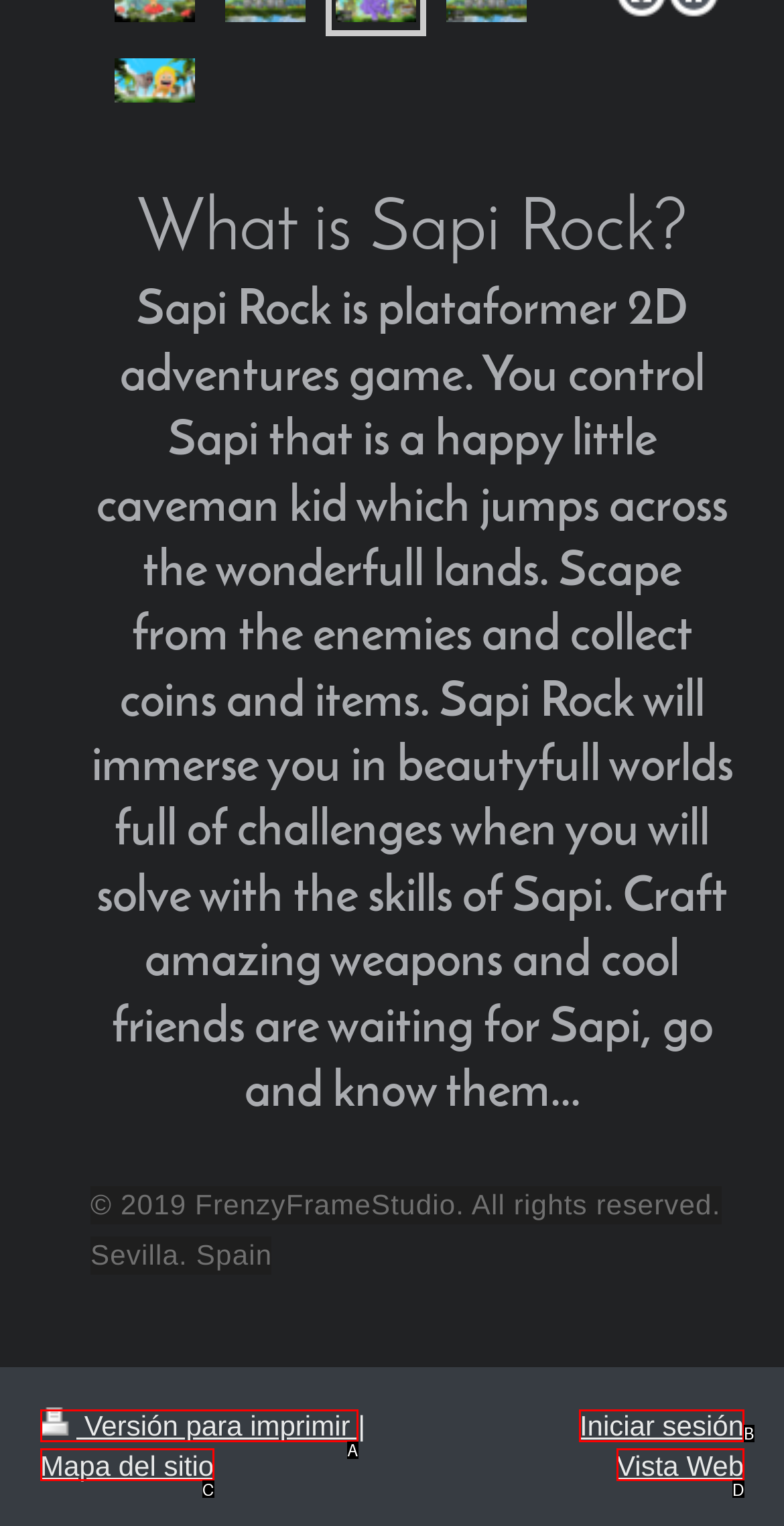Determine which HTML element corresponds to the description: Iniciar sesión. Provide the letter of the correct option.

B